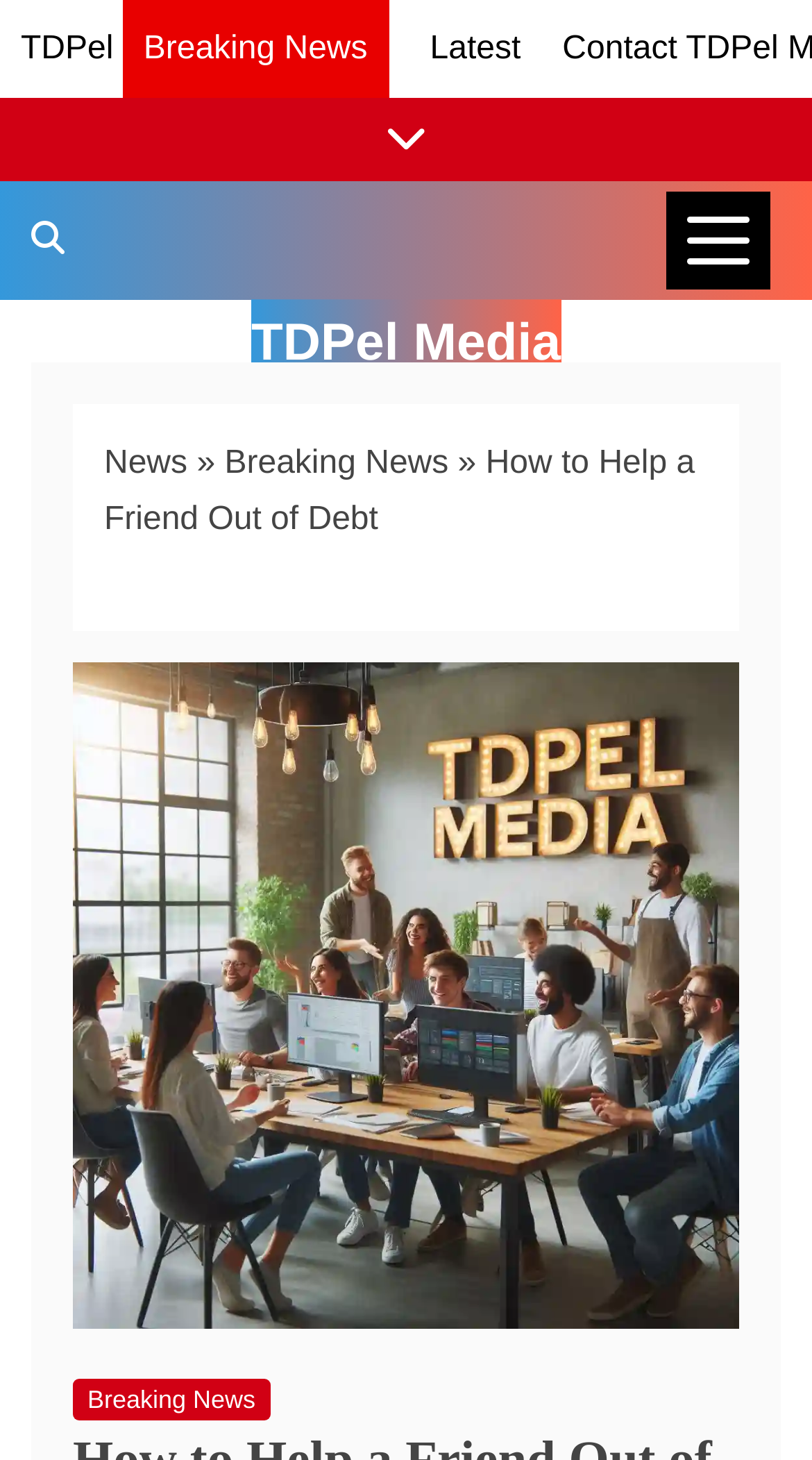How many links are in the breadcrumbs navigation section?
Refer to the image and provide a one-word or short phrase answer.

3